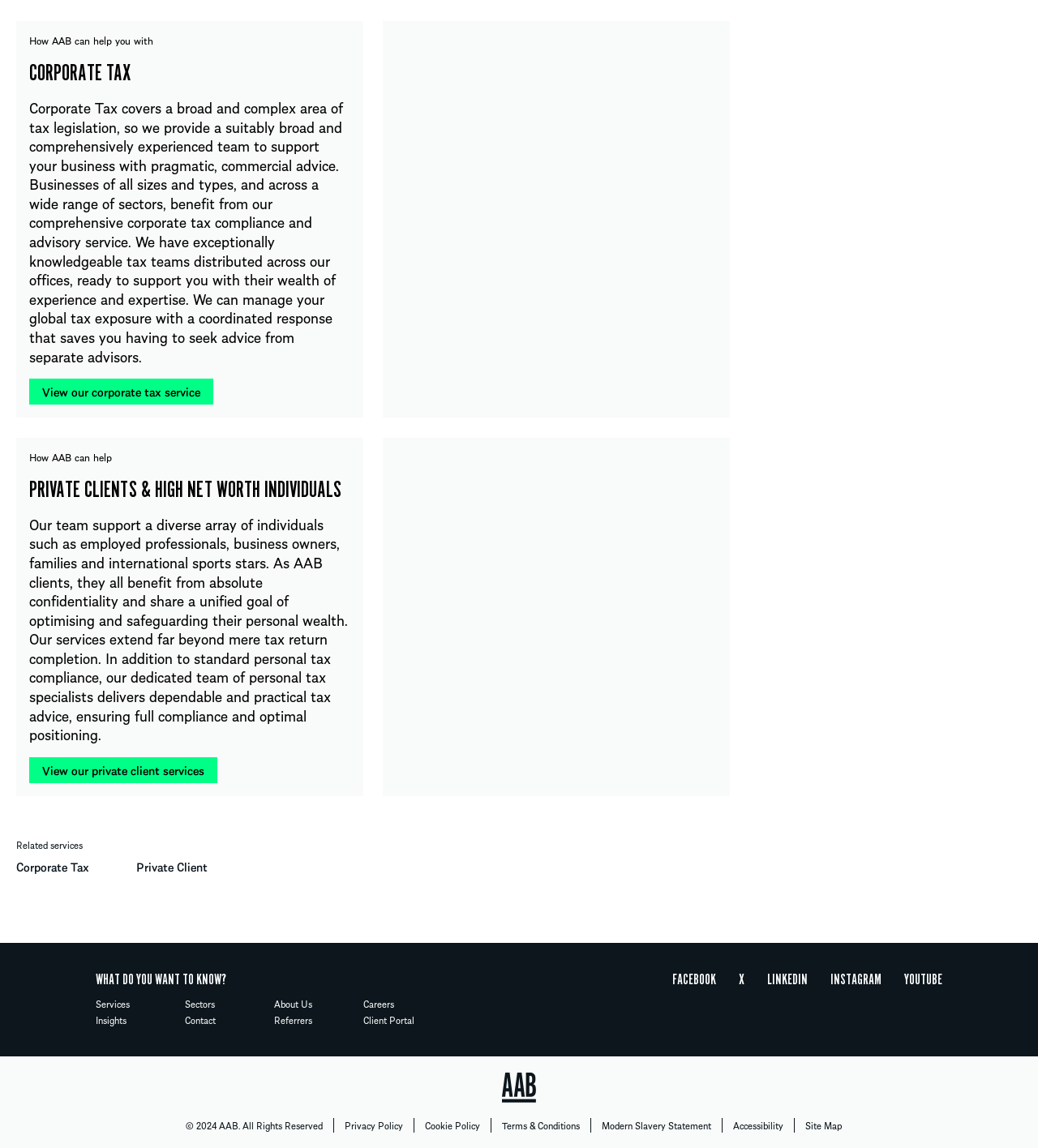Identify the bounding box coordinates of the clickable region required to complete the instruction: "Learn about private client services". The coordinates should be given as four float numbers within the range of 0 and 1, i.e., [left, top, right, bottom].

[0.028, 0.66, 0.209, 0.682]